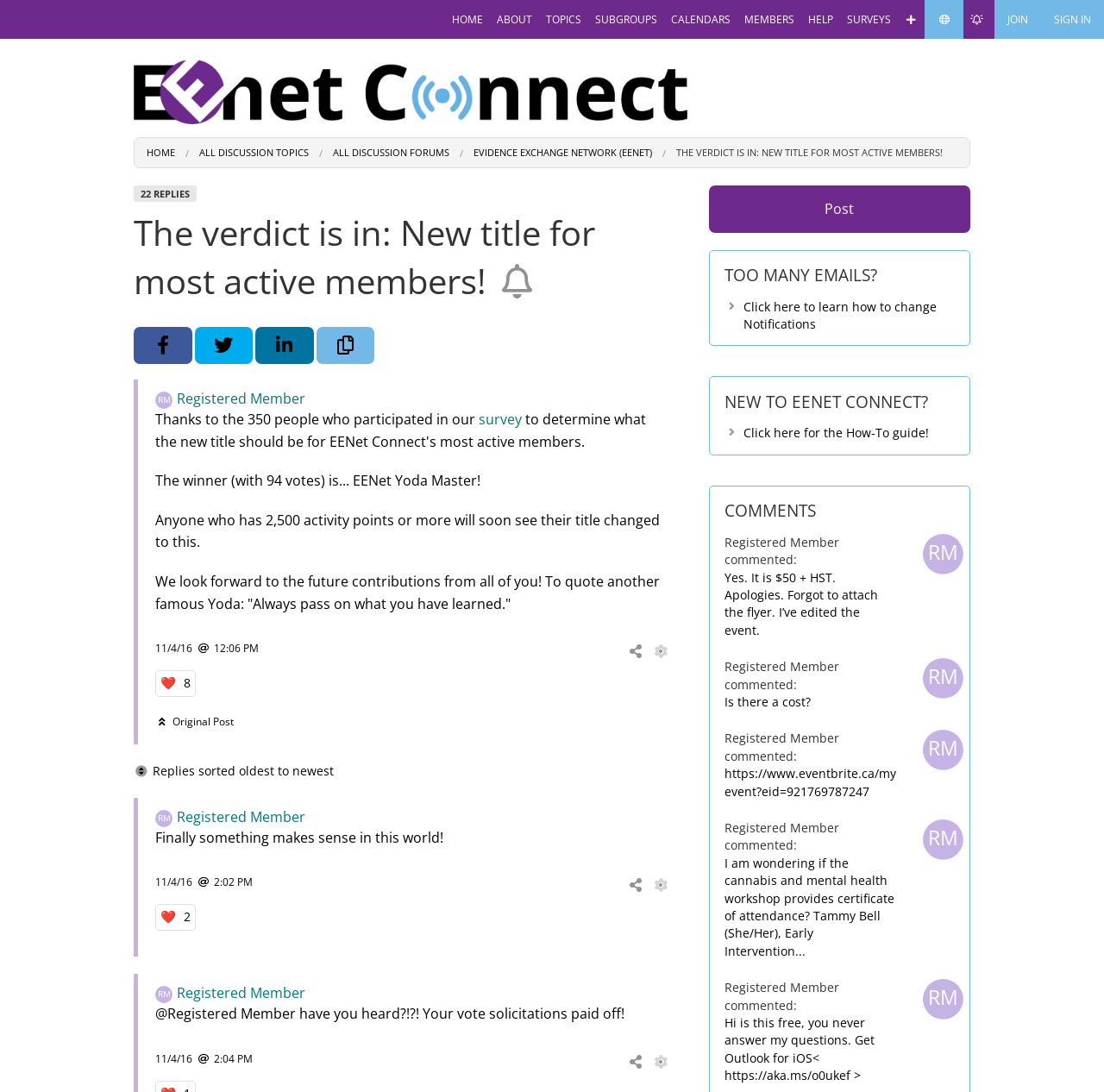Can you find the bounding box coordinates for the element to click on to achieve the instruction: "View all discussion topics"?

[0.488, 0.036, 0.533, 0.063]